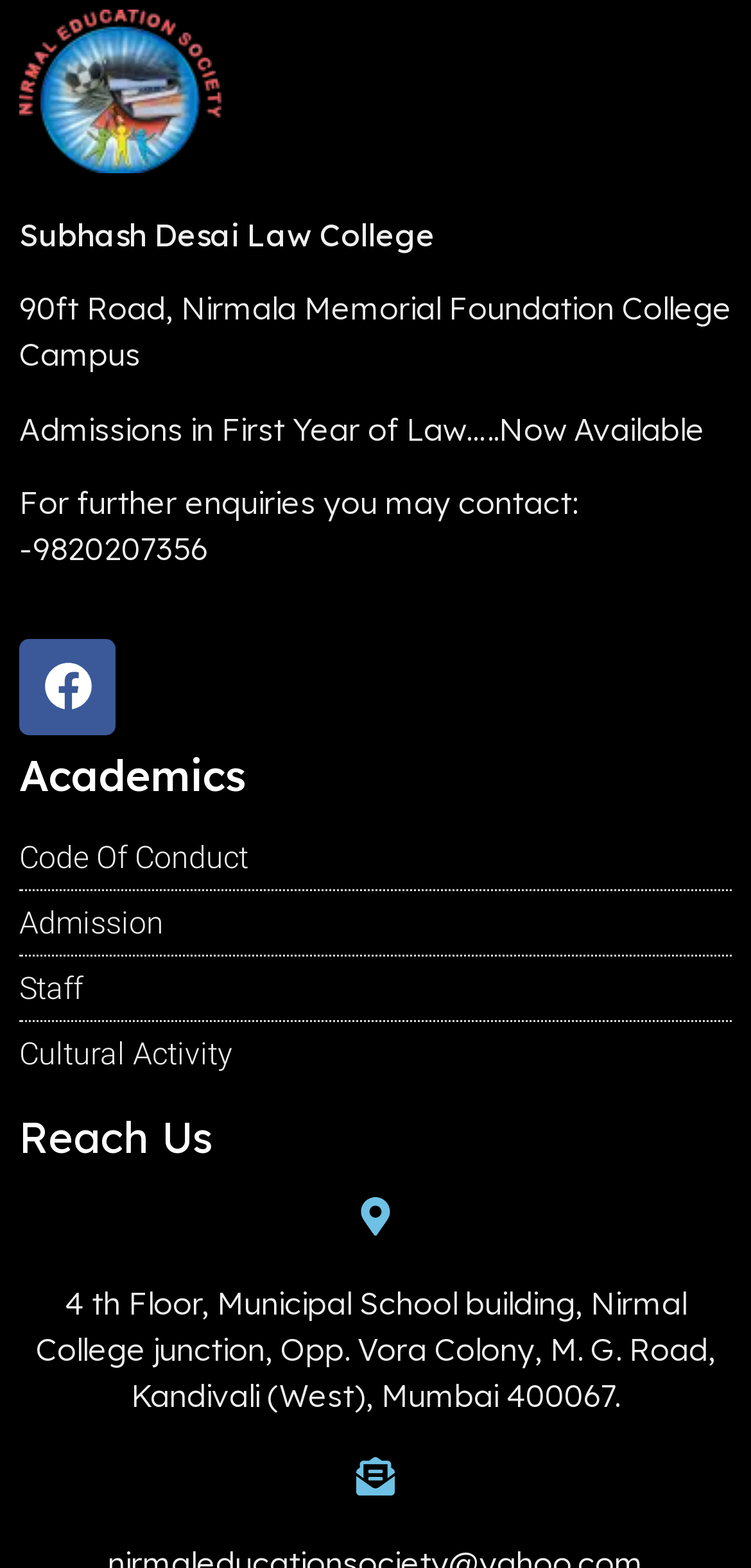Using the information from the screenshot, answer the following question thoroughly:
How many social media links are available on the webpage?

The social media link can be found in the link element with the text 'Facebook' located above the 'Academics' heading, which contains an image of the Facebook logo.